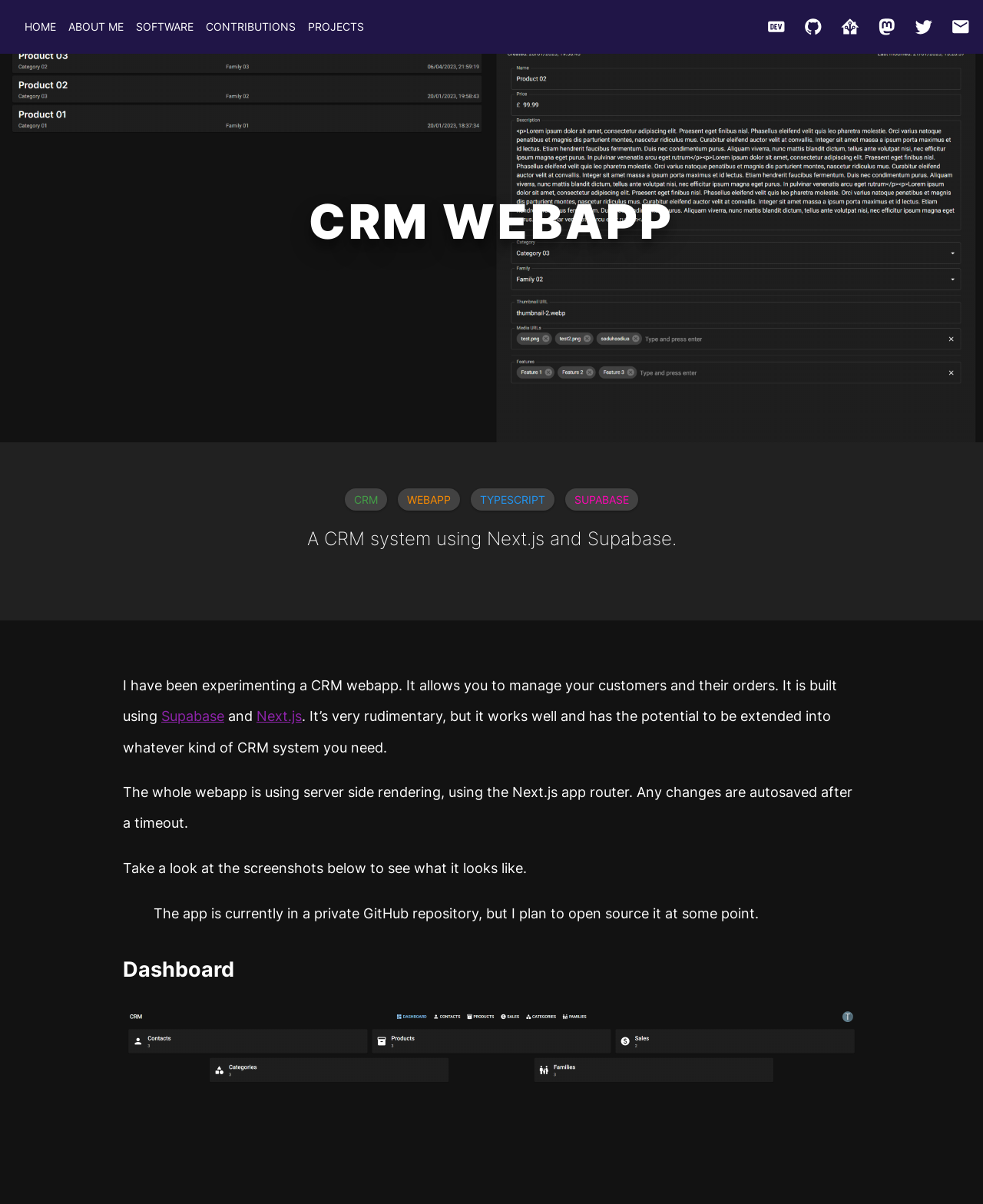Generate a comprehensive description of the webpage content.

This webpage is a CRM system built using Next.js and Supabase. At the top, there are five navigation links: "HOME", "ABOUT ME", "SOFTWARE", "CONTRIBUTIONS", and "PROJECTS", aligned horizontally. To the right of these links, there are six social media icons, each represented by an image.

Below the navigation links, there is a large heading that reads "CRM WEBAPP". Underneath this heading, there are two static text elements, "TYPESCRIPT" and "SUPABASE", positioned side by side.

Further down, there is a heading that summarizes the CRM system, followed by a paragraph of text that describes its features and capabilities. The text mentions that the system allows users to manage customers and their orders, and that it is built using Supabase and Next.js. There are also links to these technologies within the text.

The webpage then describes the technical details of the system, including its use of server-side rendering and autosaving features. There is also a call to action to view screenshots of the system.

Below this text, there is a blockquote that mentions the system's current status as a private GitHub repository, with plans to open source it in the future. Finally, there is a heading that reads "Dashboard", which likely leads to a section showcasing the system's dashboard features.